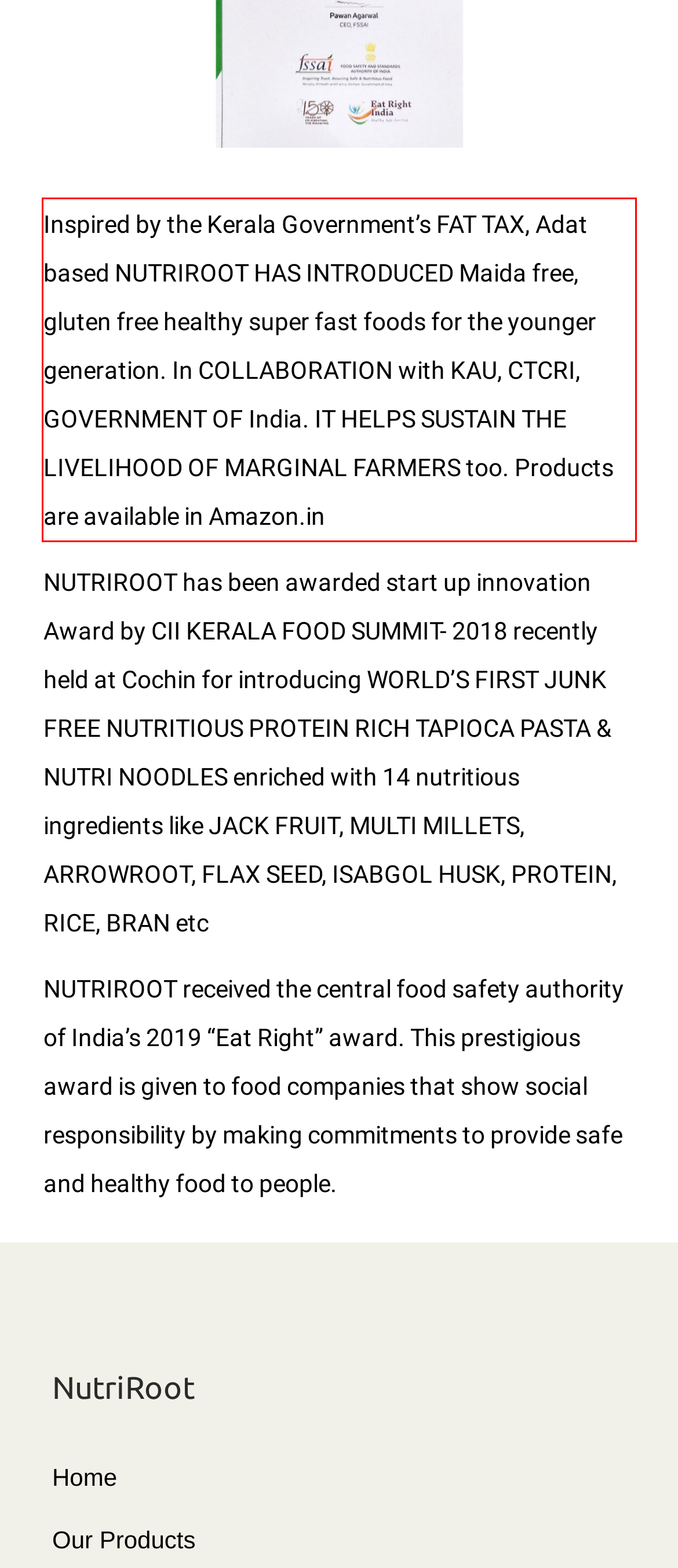Using the provided webpage screenshot, recognize the text content in the area marked by the red bounding box.

Inspired by the Kerala Government’s FAT TAX, Adat based NUTRIROOT HAS INTRODUCED Maida free, gluten free healthy super fast foods for the younger generation. In COLLABORATION with KAU, CTCRI, GOVERNMENT OF India. IT HELPS SUSTAIN THE LIVELIHOOD OF MARGINAL FARMERS too. Products are available in Amazon.in